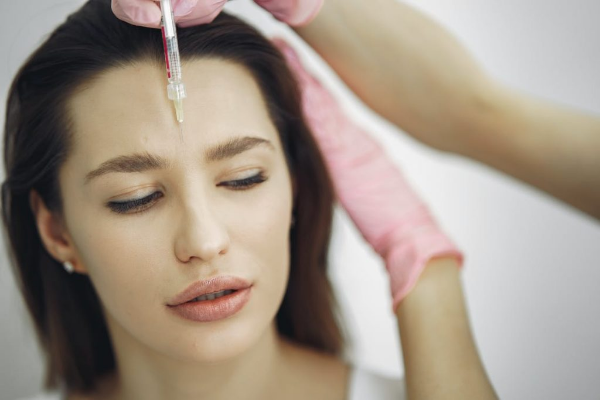What is the purpose of the article mentioned in the caption?
Examine the image closely and answer the question with as much detail as possible.

The article titled 'How Long Does Botox Last? Here's What You Need to Know' aims to inform readers about the procedure, its effects on appearance, and the duration of its results, providing them with necessary knowledge about Botox.